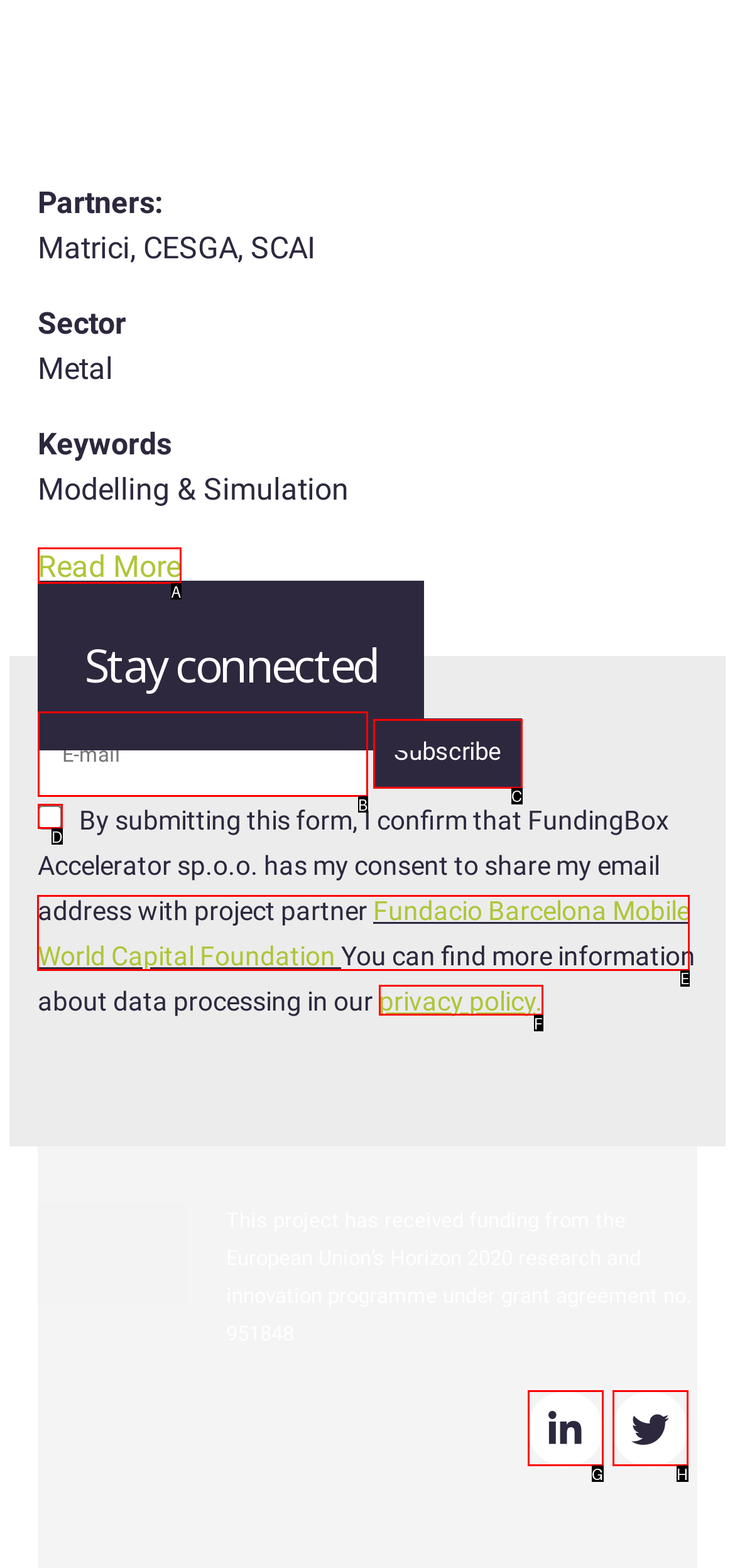Tell me the letter of the UI element to click in order to accomplish the following task: Visit the Fundacio Barcelona Mobile World Capital Foundation website
Answer with the letter of the chosen option from the given choices directly.

E